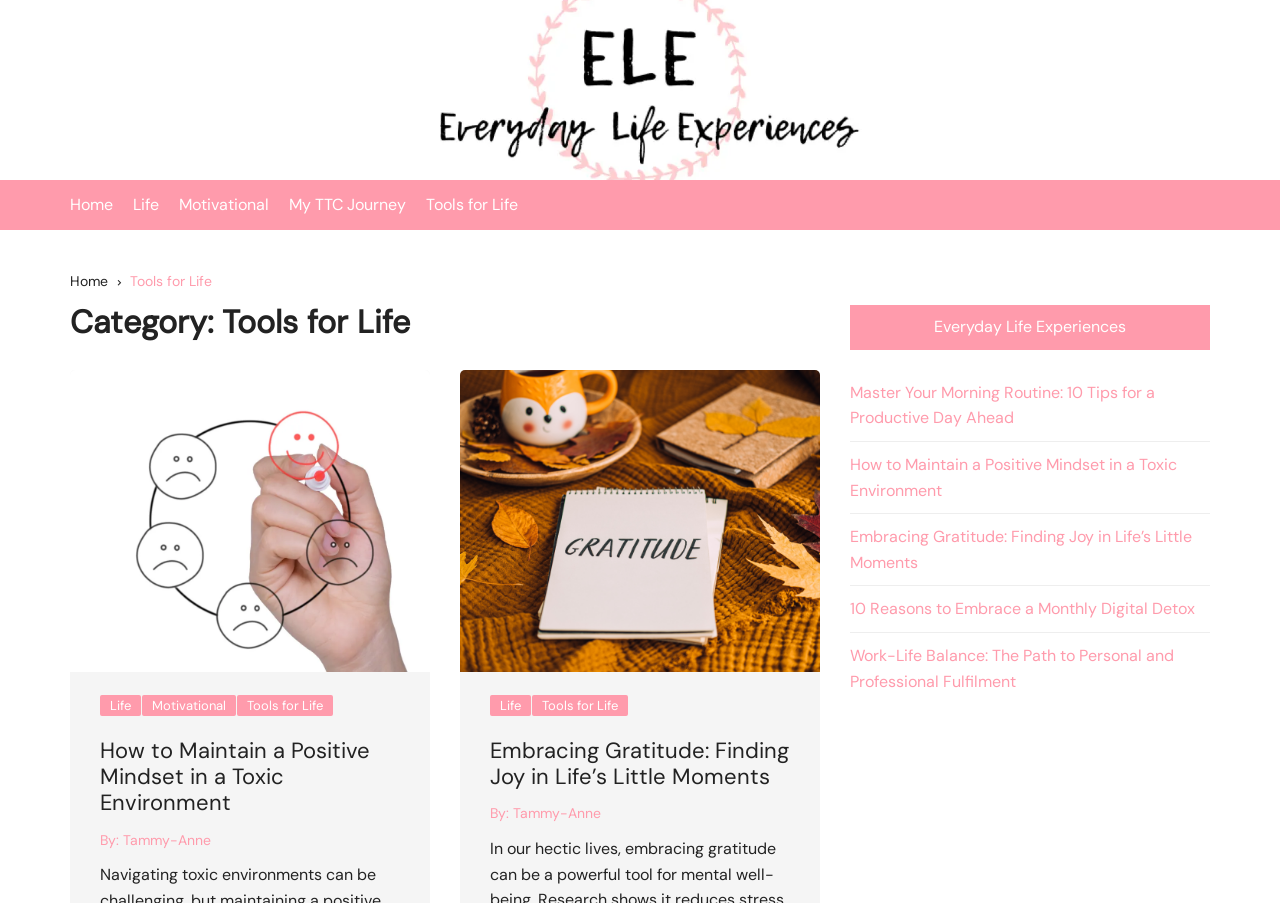Locate the bounding box coordinates of the element you need to click to accomplish the task described by this instruction: "view category tools for life".

[0.055, 0.338, 0.641, 0.377]